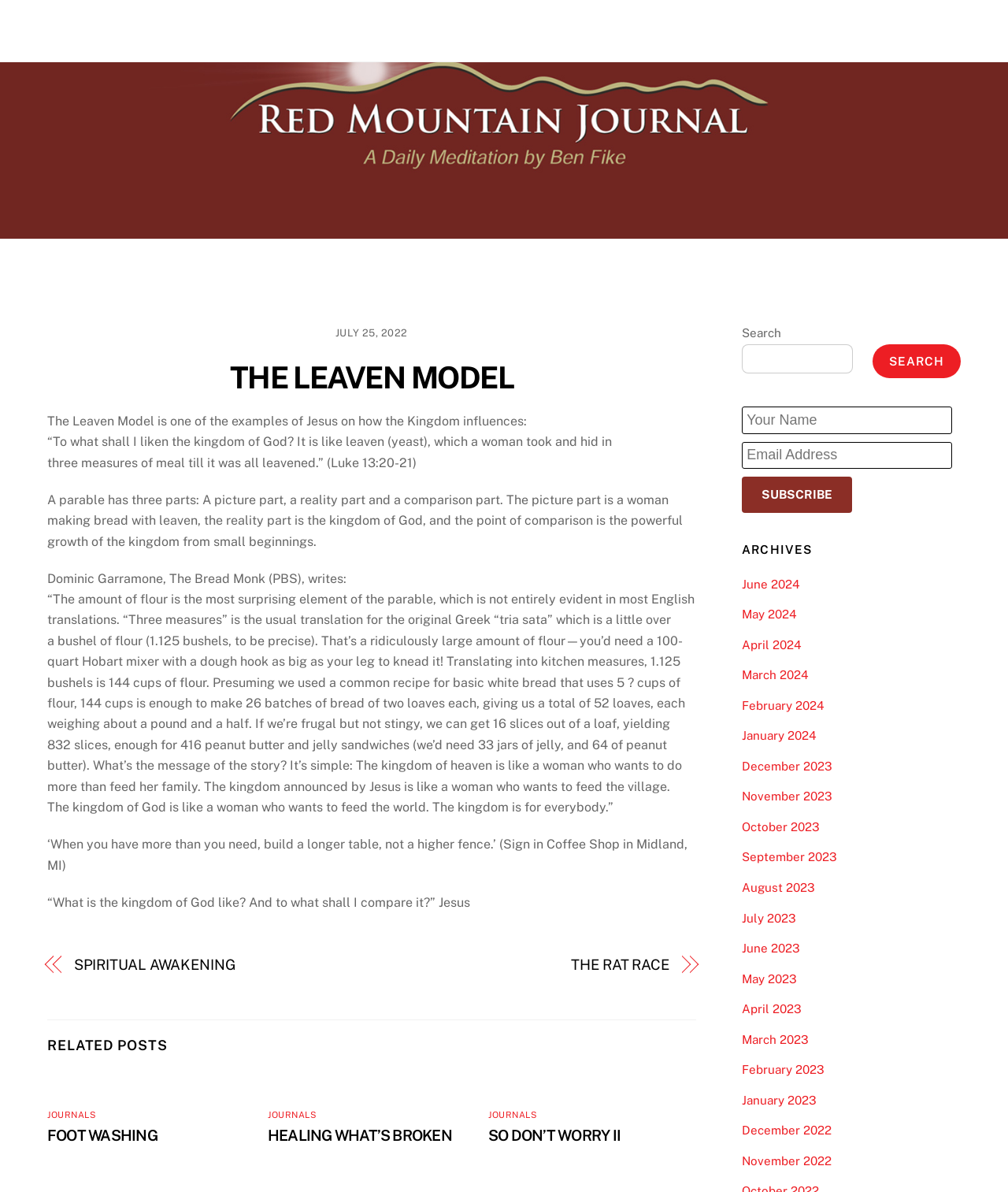Please find the bounding box coordinates of the section that needs to be clicked to achieve this instruction: "Explore the 'LEADERSHIP' section".

None